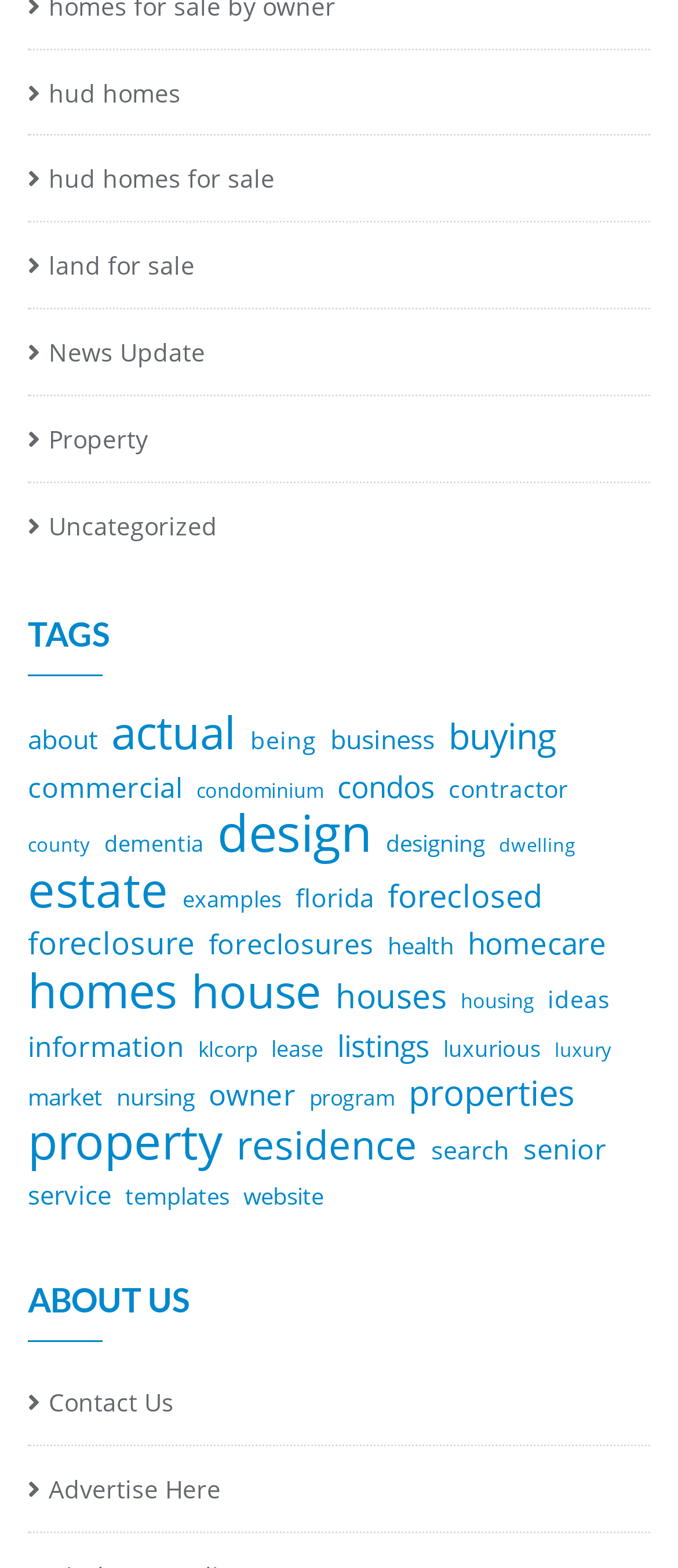Locate the coordinates of the bounding box for the clickable region that fulfills this instruction: "Explore properties".

[0.603, 0.683, 0.849, 0.711]